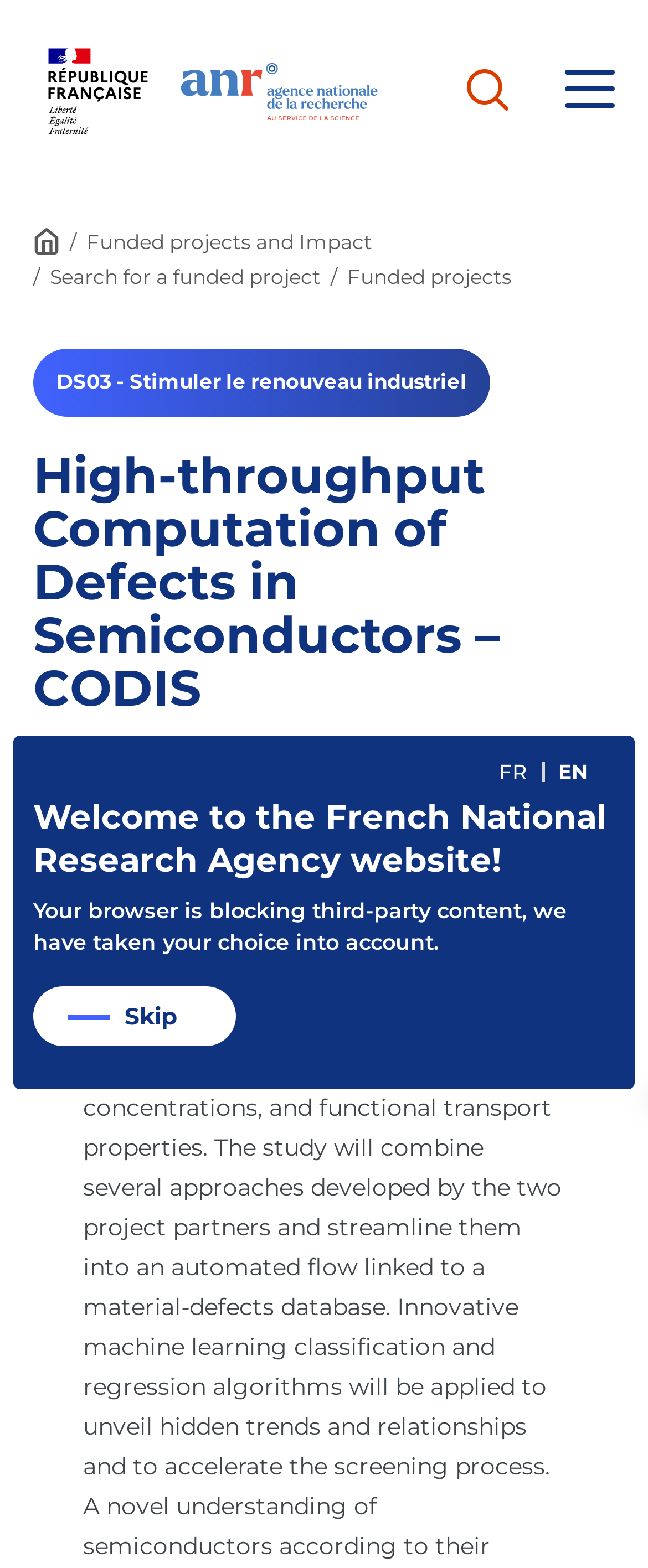Locate the bounding box of the UI element based on this description: "alt="Back to Home"". Provide four float numbers between 0 and 1 as [left, top, right, bottom].

[0.276, 0.039, 0.609, 0.078]